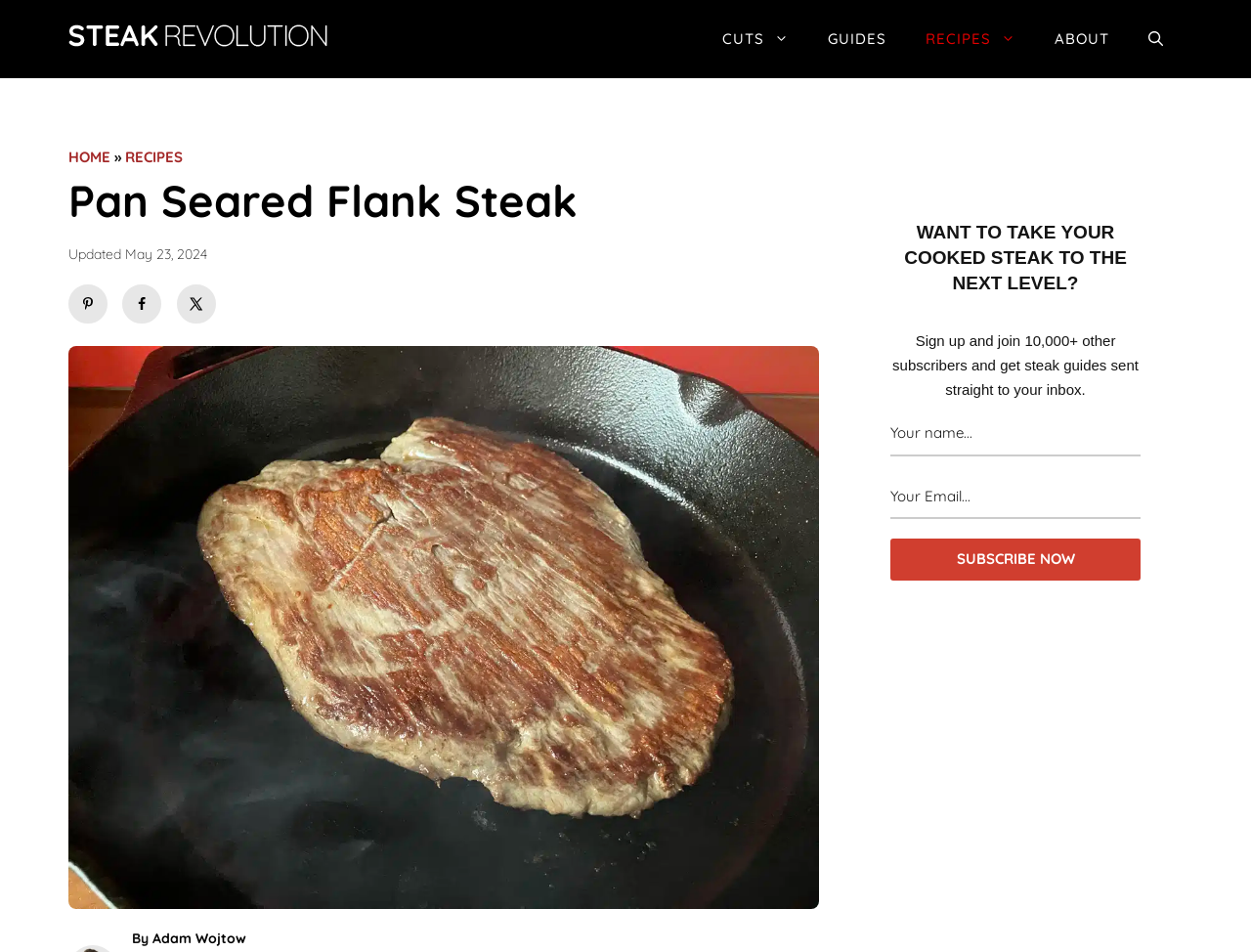Using the description: "Guides", identify the bounding box of the corresponding UI element in the screenshot.

[0.646, 0.01, 0.724, 0.072]